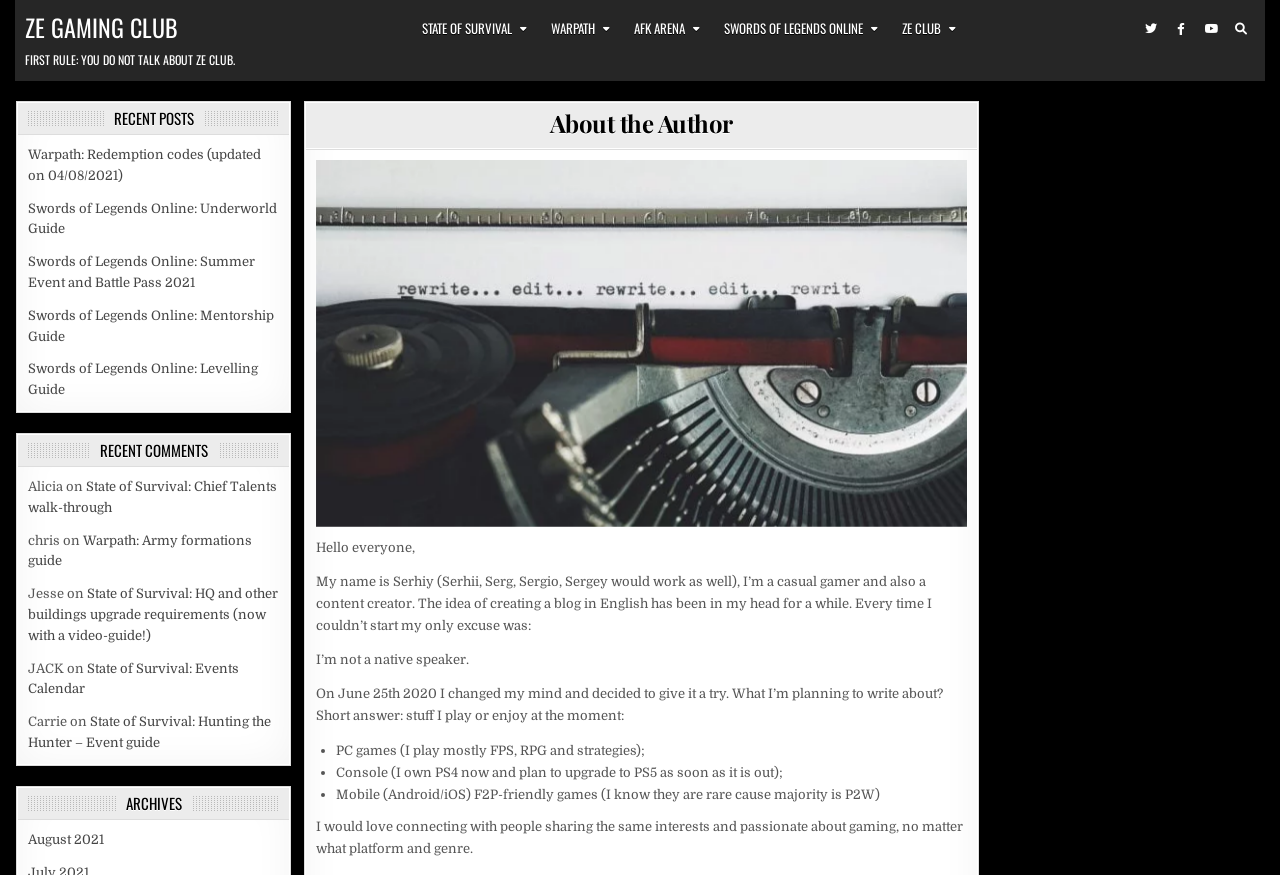Refer to the image and answer the question with as much detail as possible: What type of games does the author play?

In the 'About the Author' section, the author mentions that they play 'mostly FPS, RPG and strategies' on PC.